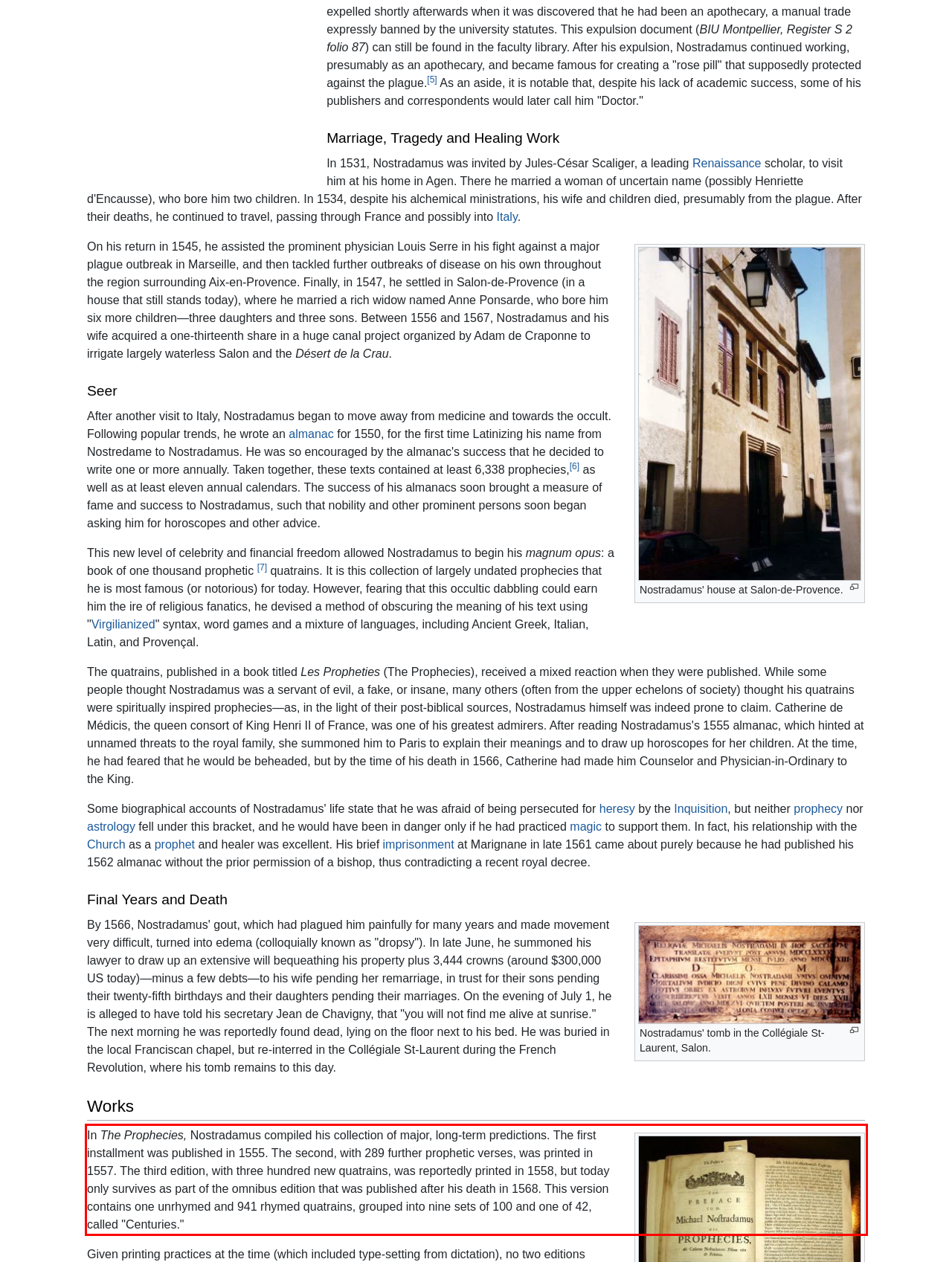Examine the screenshot of the webpage, locate the red bounding box, and perform OCR to extract the text contained within it.

In The Prophecies, Nostradamus compiled his collection of major, long-term predictions. The first installment was published in 1555. The second, with 289 further prophetic verses, was printed in 1557. The third edition, with three hundred new quatrains, was reportedly printed in 1558, but today only survives as part of the omnibus edition that was published after his death in 1568. This version contains one unrhymed and 941 rhymed quatrains, grouped into nine sets of 100 and one of 42, called "Centuries."